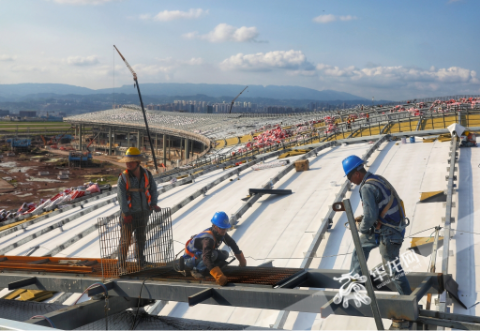What is the purpose of the multi-layered metal roofing system?
Deliver a detailed and extensive answer to the question.

The caption explains that the multi-layered metal roofing system is 'designed to ensure durability and energy efficiency', highlighting its functional purpose in the terminal's construction.